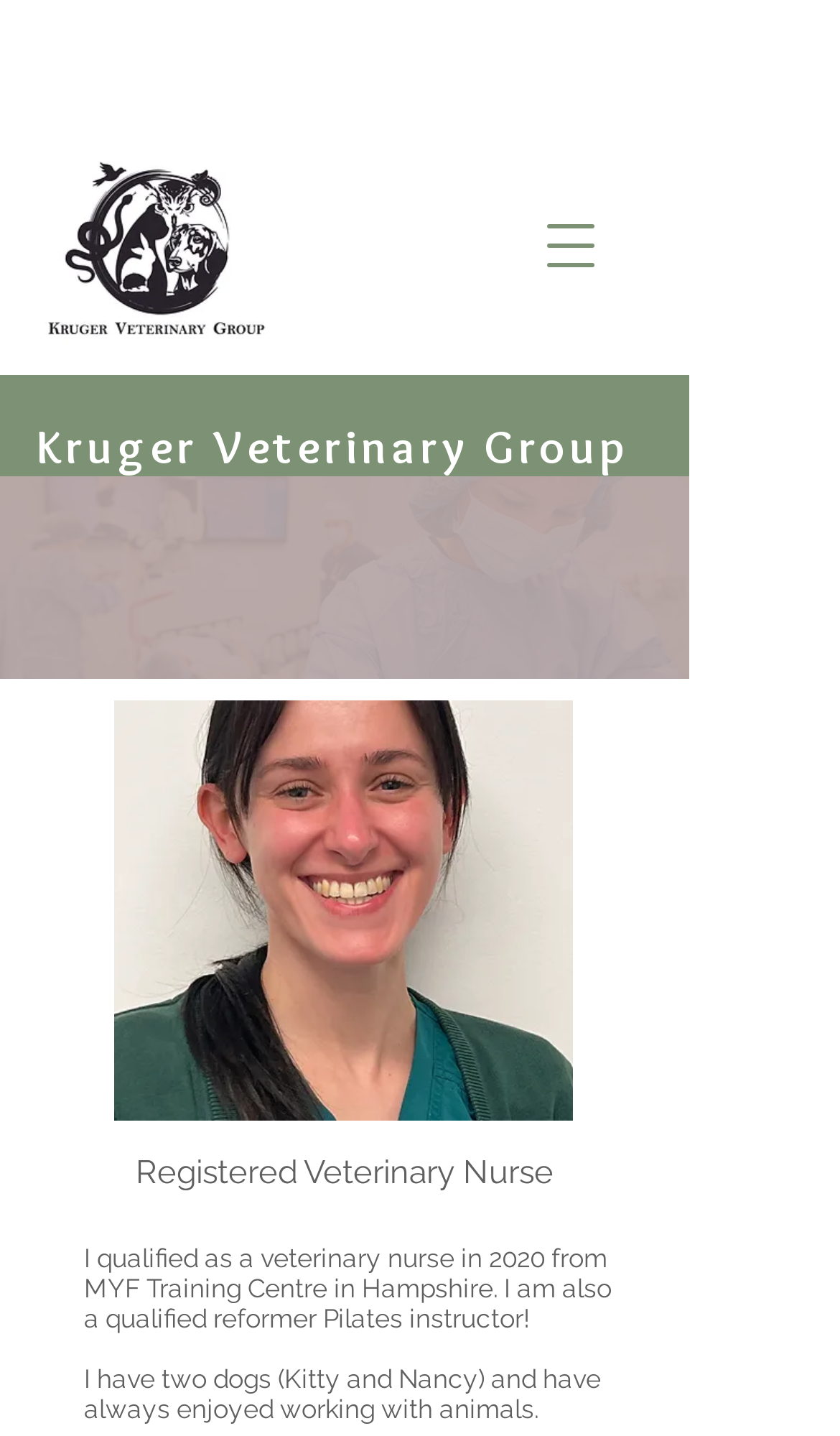Given the element description: "Kruger Veterinary Group", predict the bounding box coordinates of this UI element. The coordinates must be four float numbers between 0 and 1, given as [left, top, right, bottom].

[0.044, 0.291, 0.748, 0.332]